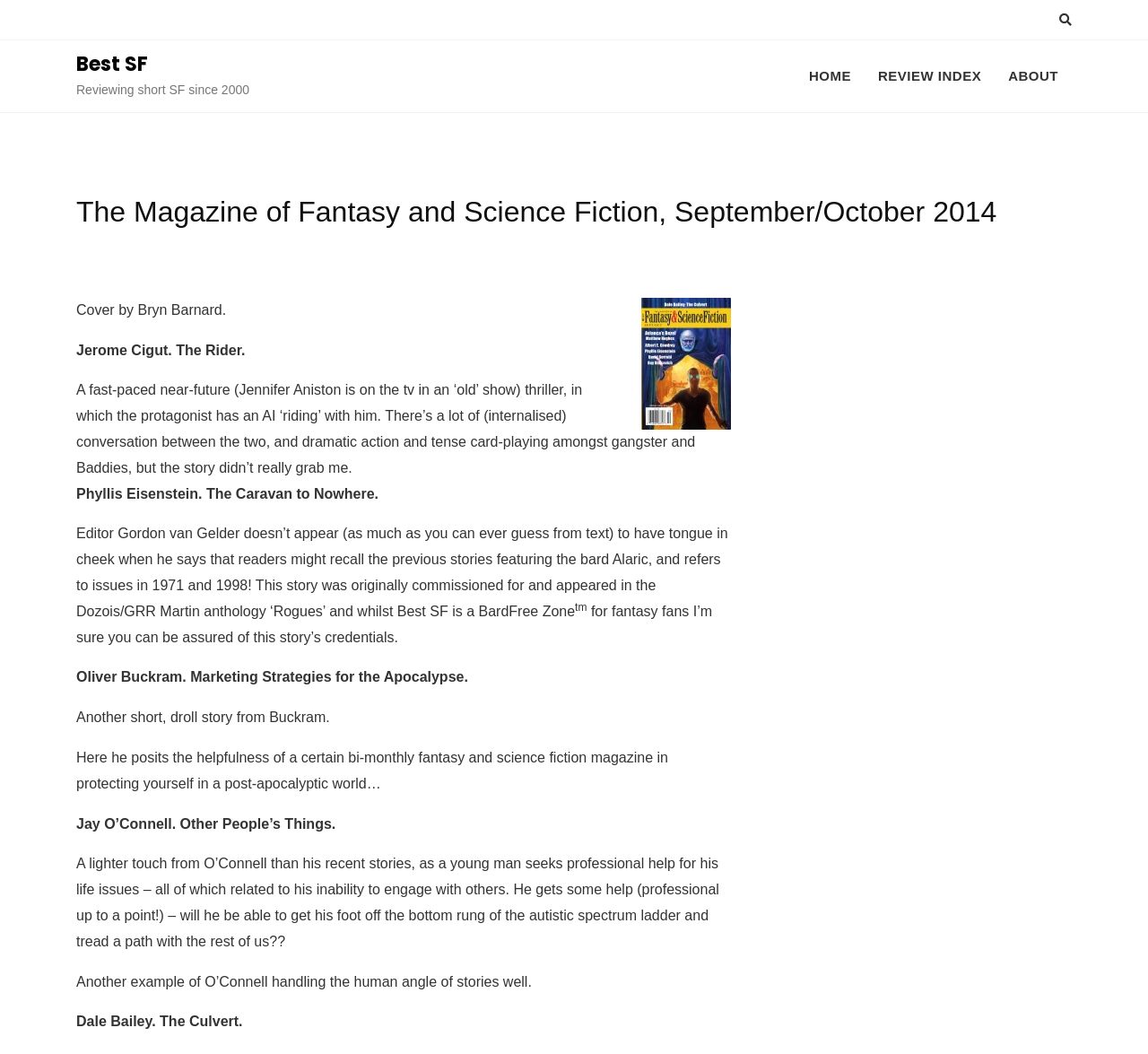What is the title of the story by Jerome Cigut?
Please provide a comprehensive answer based on the information in the image.

I found the answer by examining the StaticText element with the text 'Jerome Cigut. The Rider.', which indicates that 'The Rider' is a story by Jerome Cigut.